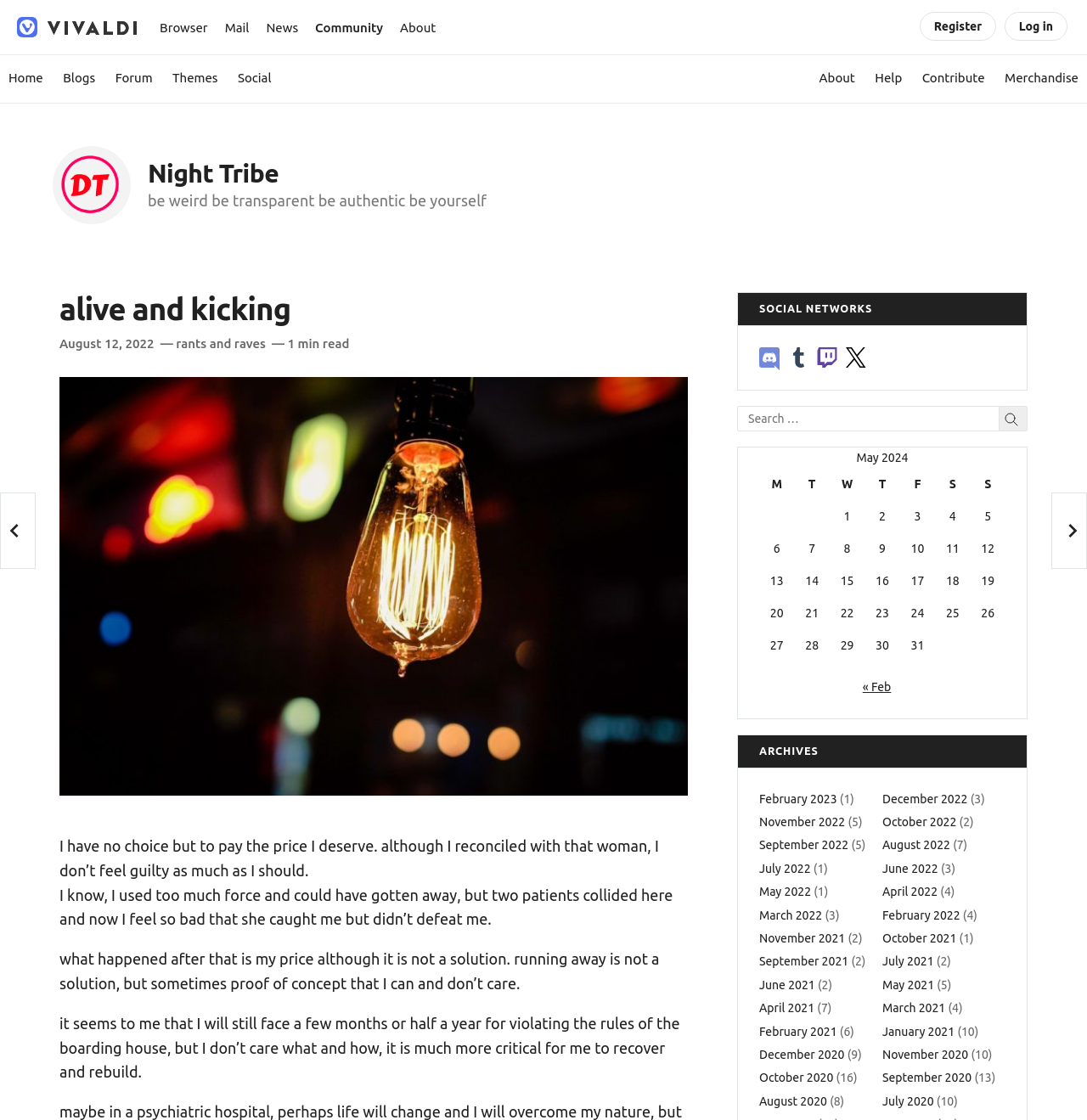How many social networks are listed?
Examine the screenshot and reply with a single word or phrase.

4